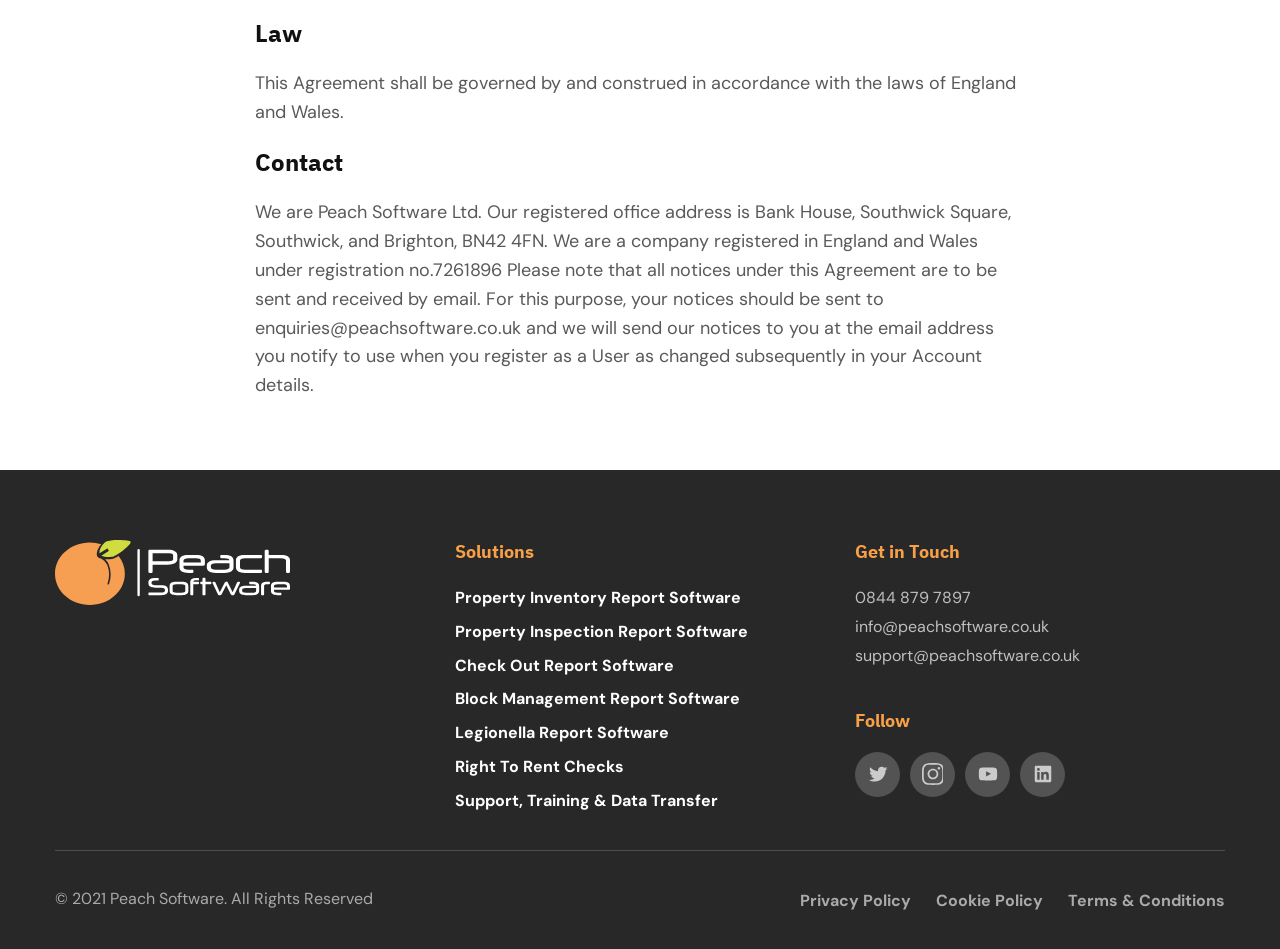Find the bounding box coordinates for the area that must be clicked to perform this action: "Click on Property Inventory Report Software".

[0.355, 0.616, 0.579, 0.643]